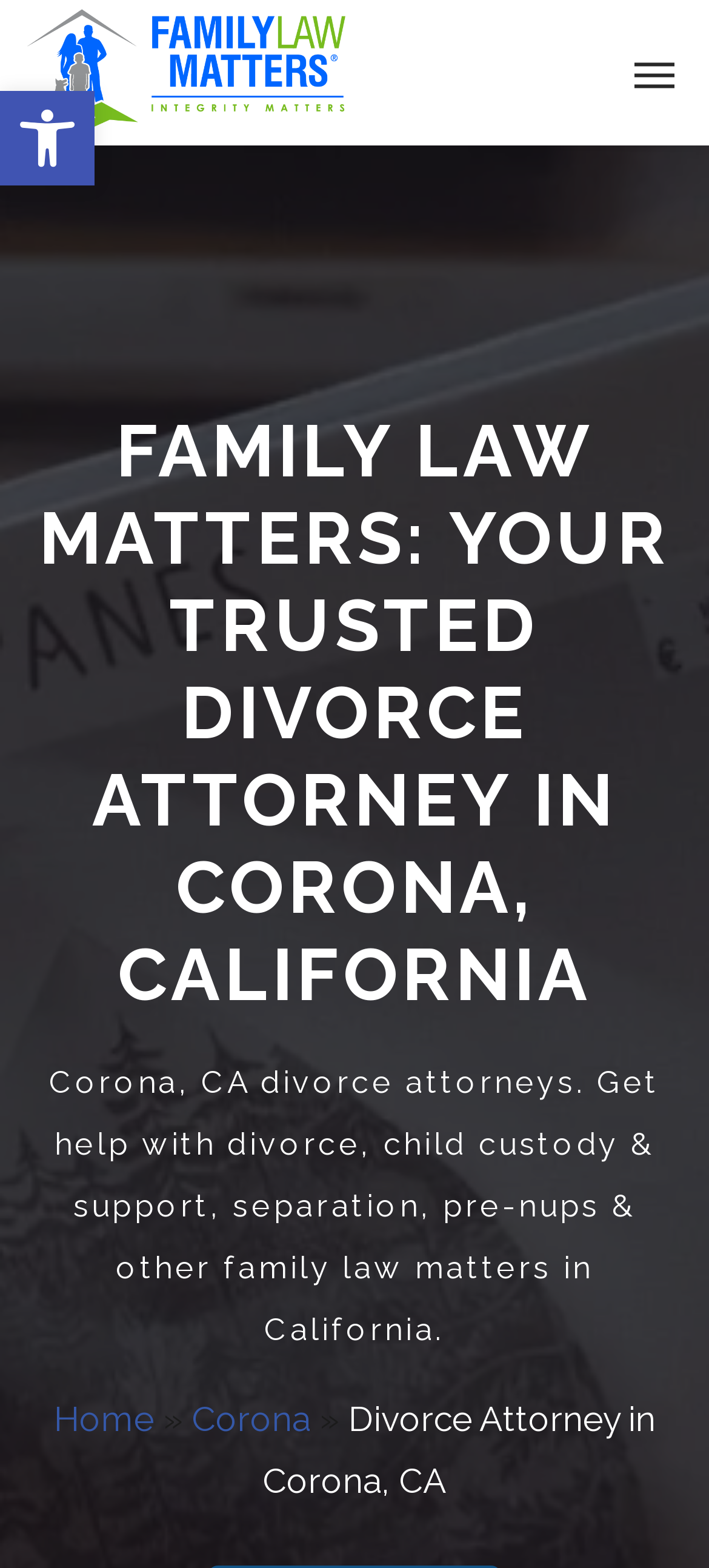What is the profession of the attorney?
Give a thorough and detailed response to the question.

Based on the webpage content, specifically the heading 'FAMILY LAW MATTERS: YOUR TRUSTED DIVORCE ATTORNEY IN CORONA, CALIFORNIA', it is clear that the attorney is a divorce attorney.